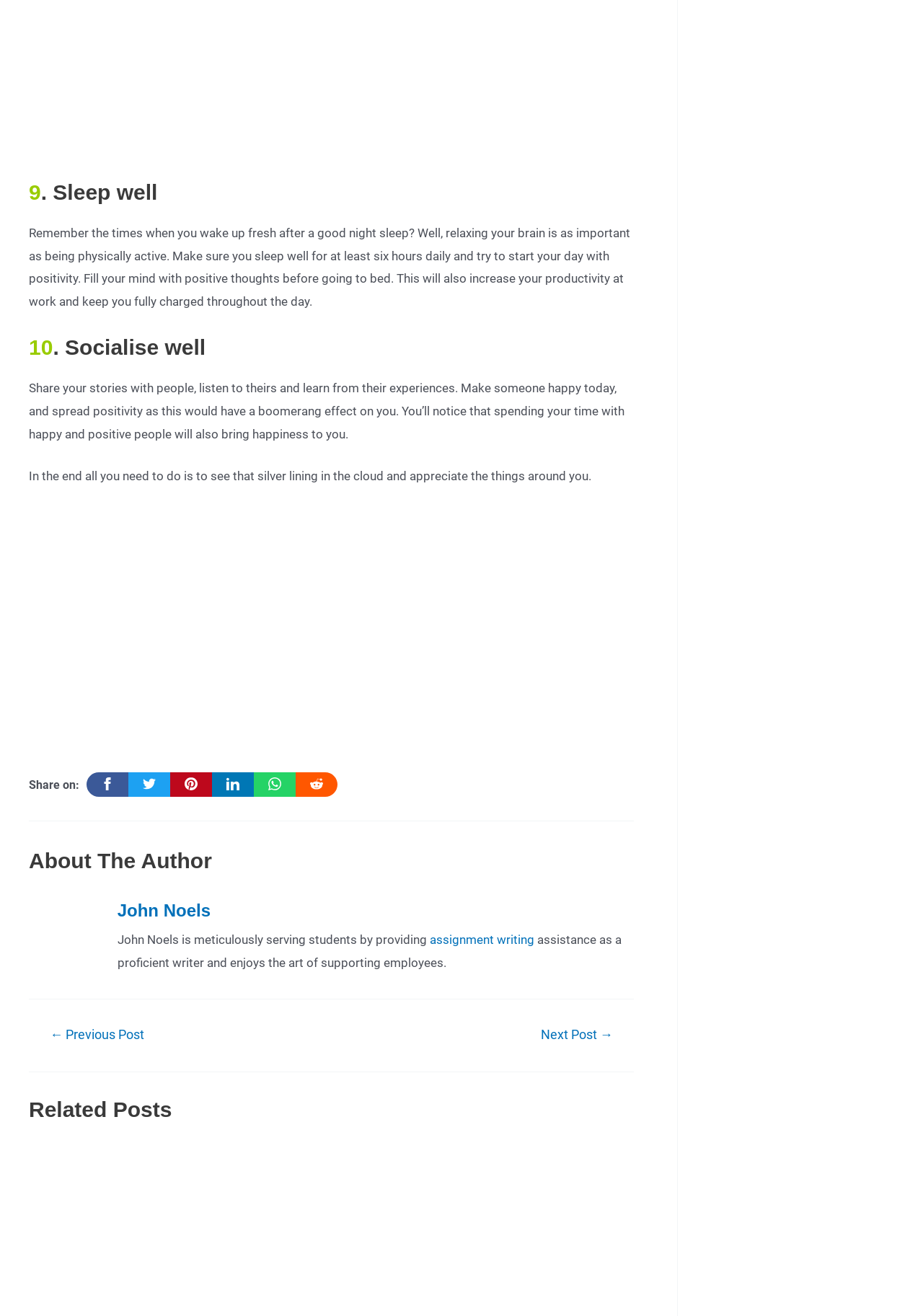Please identify the bounding box coordinates for the region that you need to click to follow this instruction: "Read the article about Perspective-Taking".

[0.369, 0.722, 0.687, 0.733]